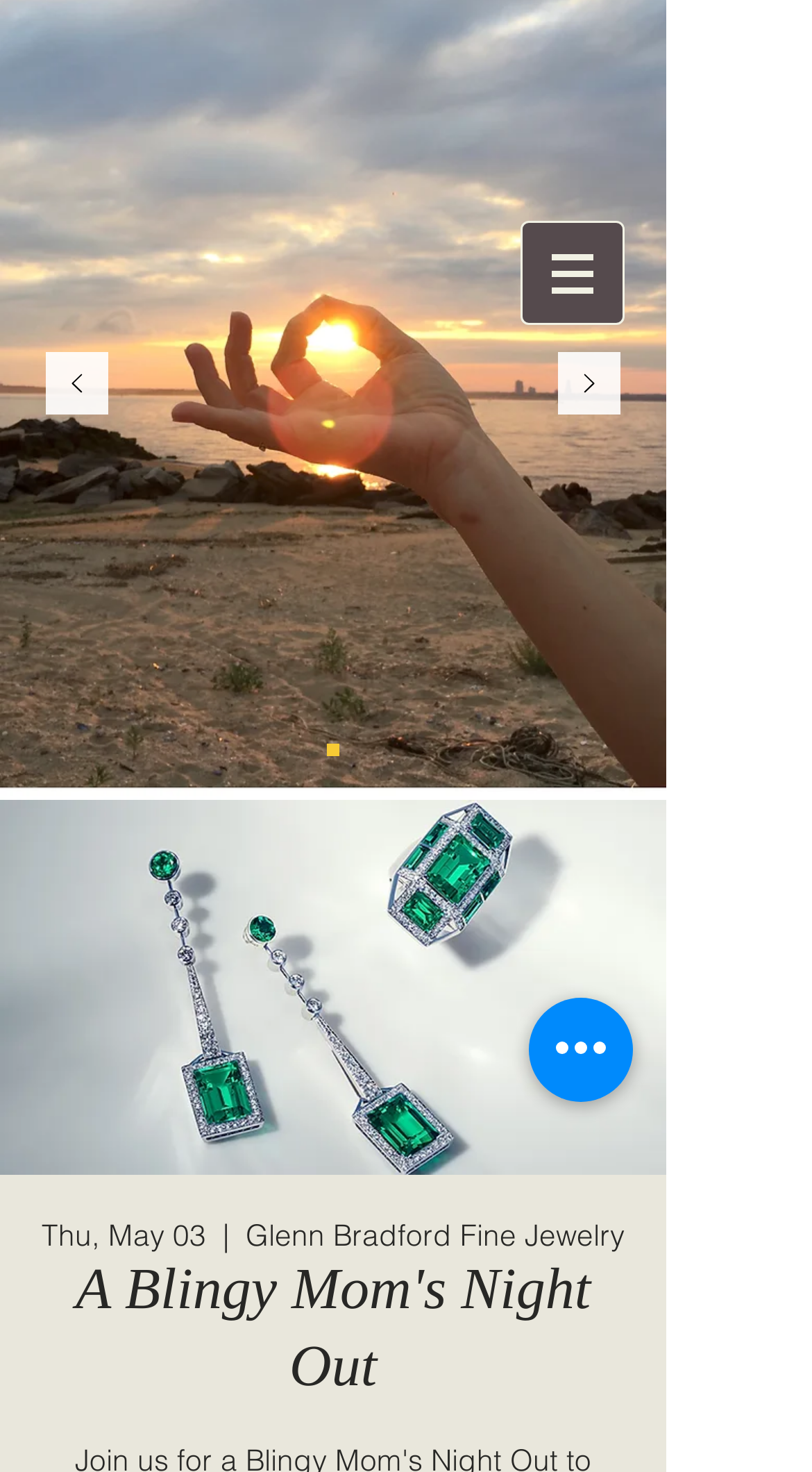Elaborate on the different components and information displayed on the webpage.

This webpage appears to be an event invitation page, specifically for a "Blingy Mom's Night Out" event celebrating Mother's Day at Glenn Bradford Fine Jewelry Shop in Port Washington. 

At the top left, there is a "Log In" button accompanied by a small image. To the right of this, there is a navigation menu labeled "Site" with a dropdown menu icon. Below this, there are three buttons: "Previous", "Next", and another navigation menu labeled "Slides". 

The "Slides" navigation menu contains a link to "Light of God" and a large image with the title "A Blingy Mom's Night Out". Below this image, there are three lines of text: "Thu, May 03", a vertical bar, and "Glenn Bradford Fine Jewelry". 

Above these text lines, there is a heading with the same title as the image, "A Blingy Mom's Night Out". At the bottom right, there is a "Quick actions" button.